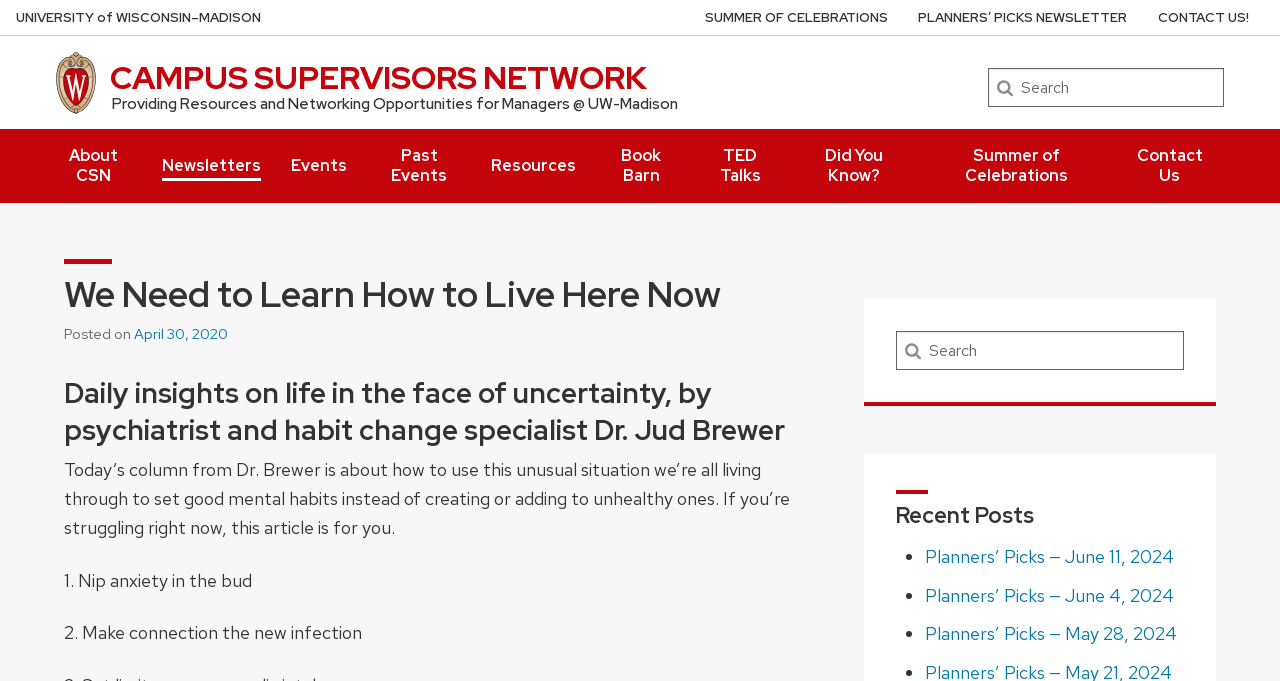Create an elaborate caption that covers all aspects of the webpage.

This webpage is about the Campus Supervisors Network at the University of Wisconsin-Madison. At the top left corner, there is a link to skip to the main content. Next to it, there is a link to the University of Wisconsin Madison home page, which is accompanied by the university's name in three parts: "NIVERSITY", "ISCONSIN", and "–MADISON". 

Below these links, there is a search bar with a placeholder text "Search Search" and a "Search" button. On the top right corner, there is a main menu with links to "About CSN", "Newsletters", "Events", "Past Events", "Resources", "Book Barn", "TED Talks", "Did You Know?", "Summer of Celebrations", and "Contact Us". 

The main content of the webpage is divided into two sections. The left section has a heading "We Need to Learn How to Live Here Now" and a subheading "Daily insights on life in the face of uncertainty, by psychiatrist and habit change specialist Dr. Jud Brewer". Below the subheading, there is an article about using the current situation to set good mental habits instead of creating unhealthy ones. The article is divided into two sections: "1. Nip anxiety in the bud" and "2. Make connection the new infection". 

On the right side, there is a secondary menu with links to "SUMMER OF CELEBRATIONS", "PLANNERS’ PICKS NEWSLETTER", and "CONTACT US!". Below the secondary menu, there is a search bar with a "Search" button. Underneath the search bar, there is a heading "Recent Posts" with three recent posts listed as bullet points: "Planners’ Picks — June 11, 2024", "Planners’ Picks — June 4, 2024", and "Planners’ Picks — May 28, 2024".